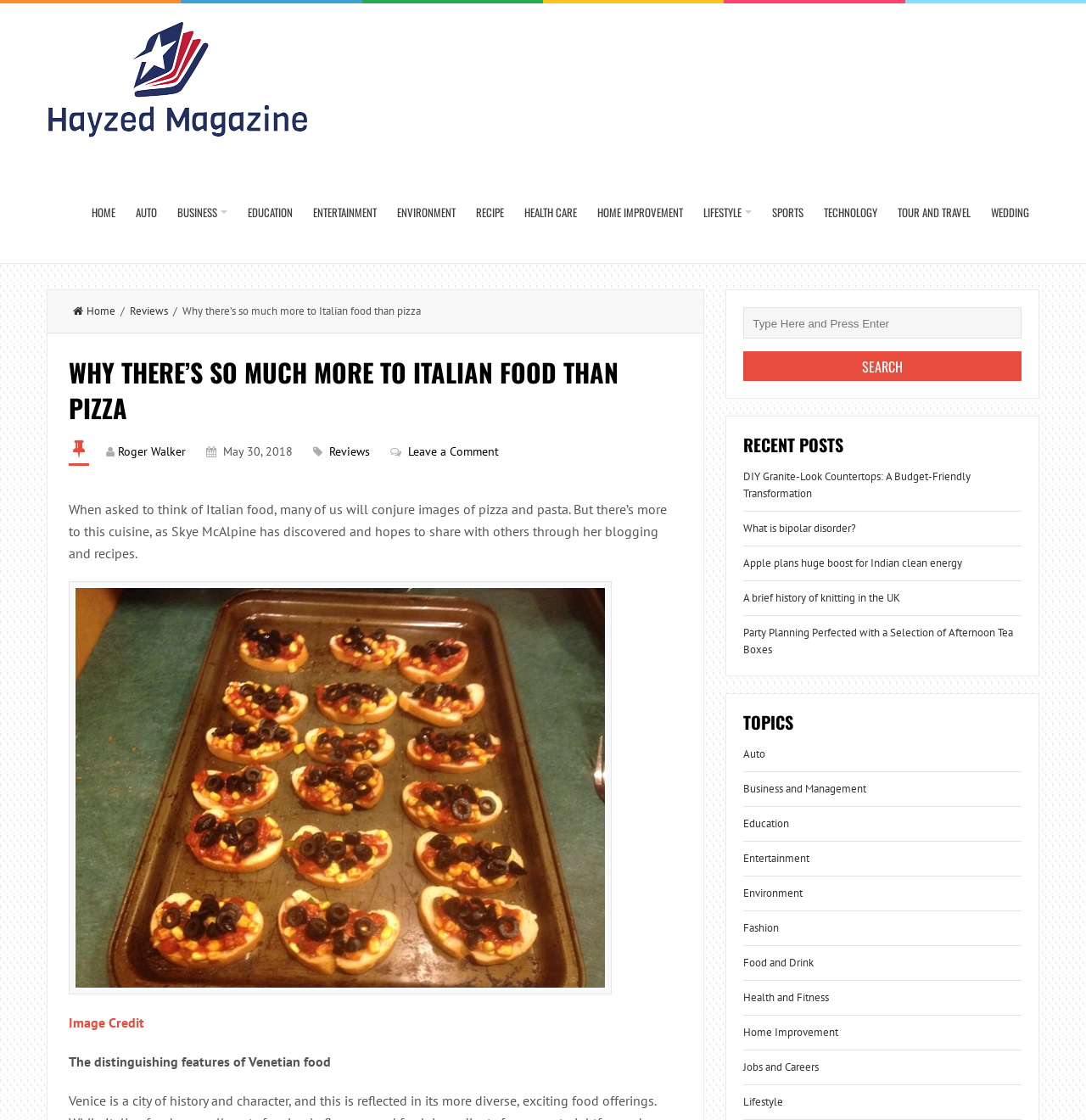What is the purpose of the search bar?
Please look at the screenshot and answer in one word or a short phrase.

To search the website